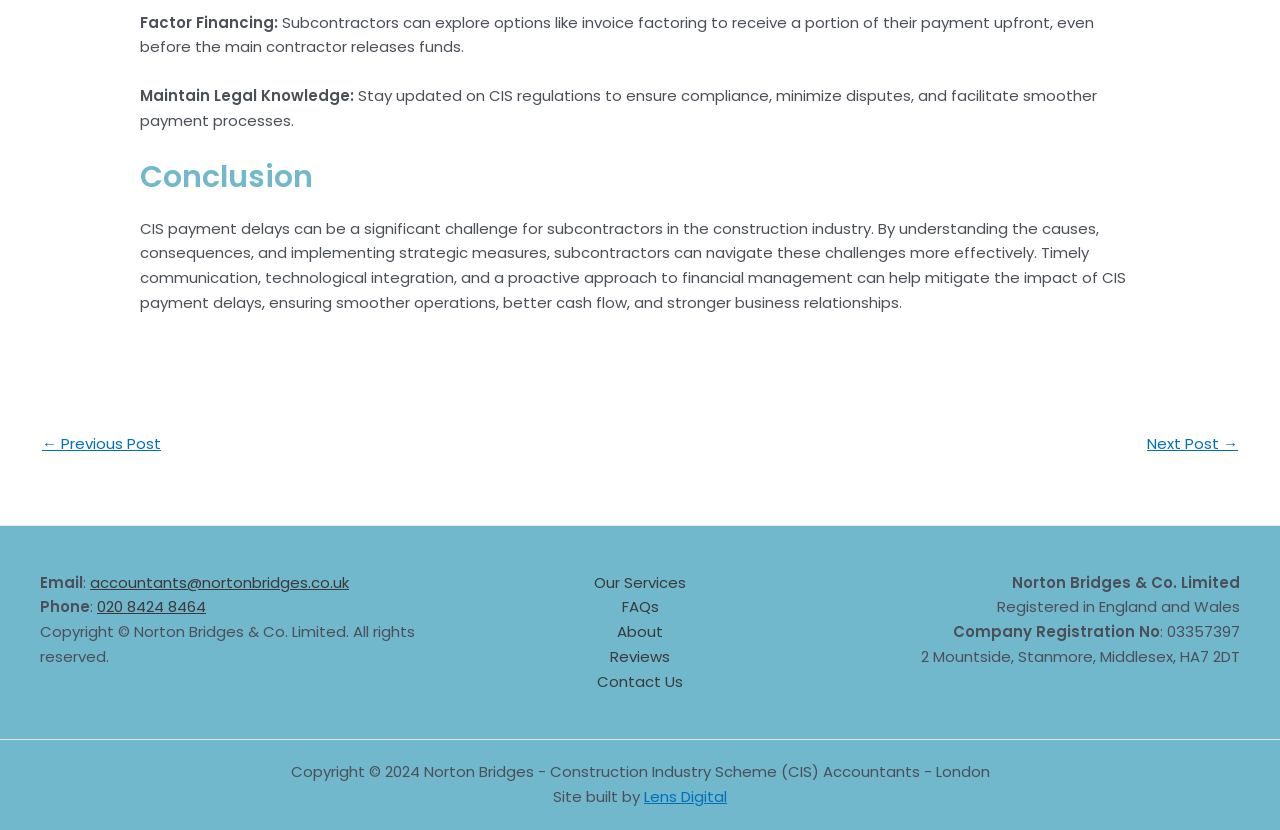What is the importance of staying updated on CIS regulations?
Based on the image, provide a one-word or brief-phrase response.

To ensure compliance and minimize disputes